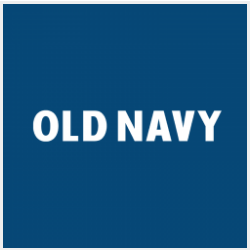Craft a descriptive caption that covers all aspects of the image.

The image features the logo of Old Navy, a popular clothing retailer known for its affordable fashion. The logo prominently displays the words "OLD NAVY" in large, bold, white letters against a deep blue background. This color scheme conveys a sense of reliability and trustworthiness, aligning with the brand's identity as a go-to destination for stylish apparel. Old Navy encourages customer engagement through its surveys, offering discounts to participants, reflecting its commitment to customer satisfaction and feedback.